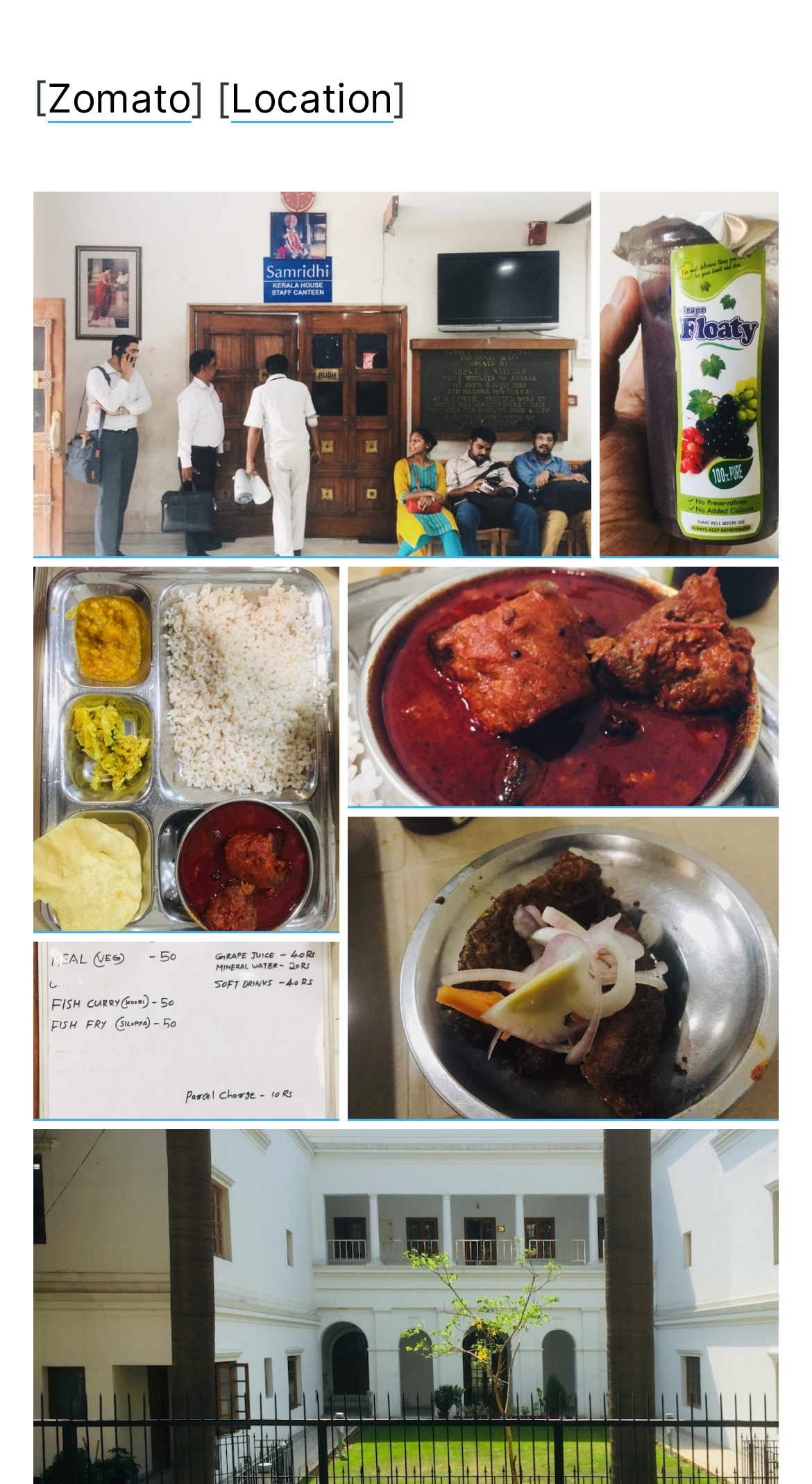What is the vertical position of the first image relative to the second image?
Look at the image and provide a short answer using one word or a phrase.

Above